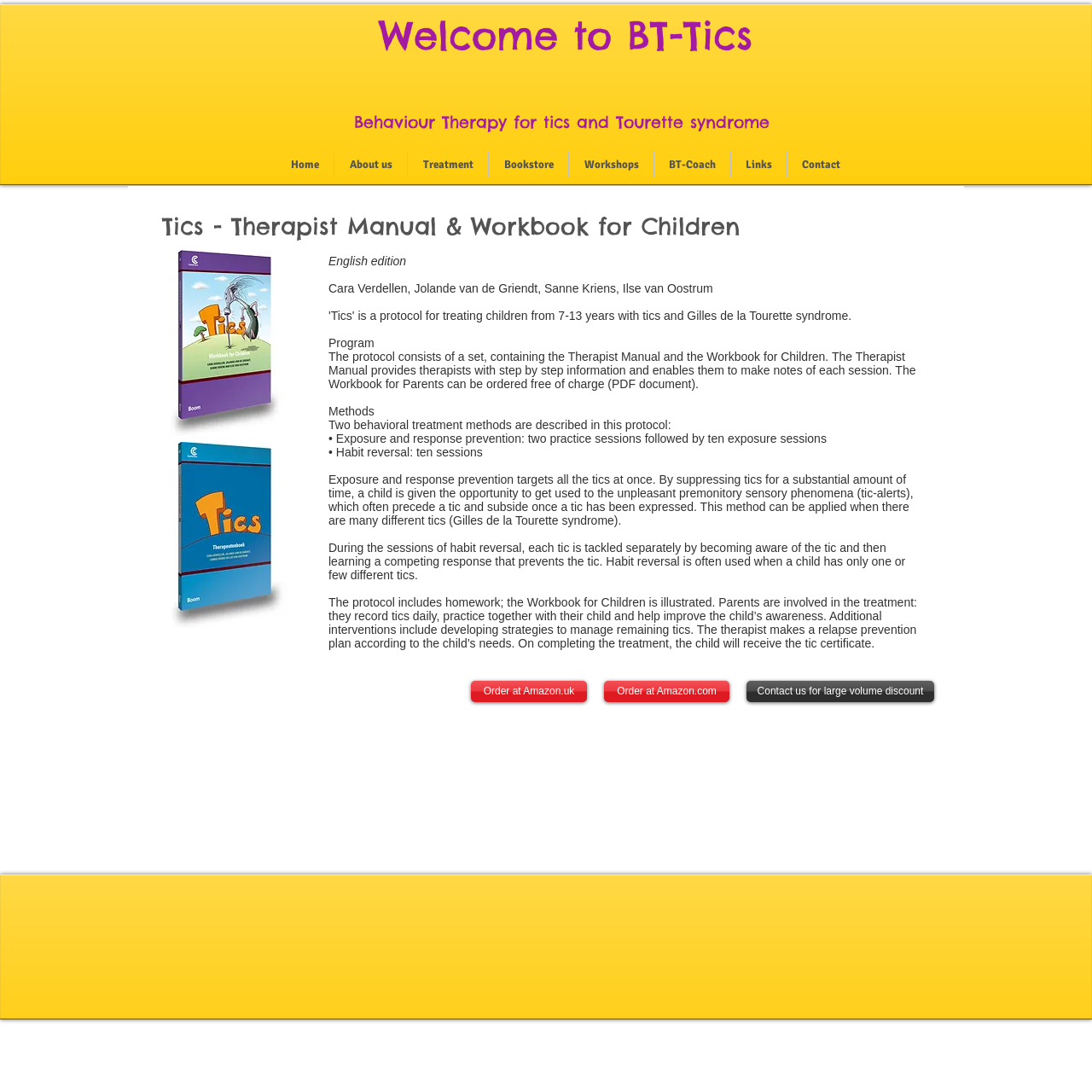Answer succinctly with a single word or phrase:
How can parents be involved in the treatment?

Recording tics daily, practicing with their child